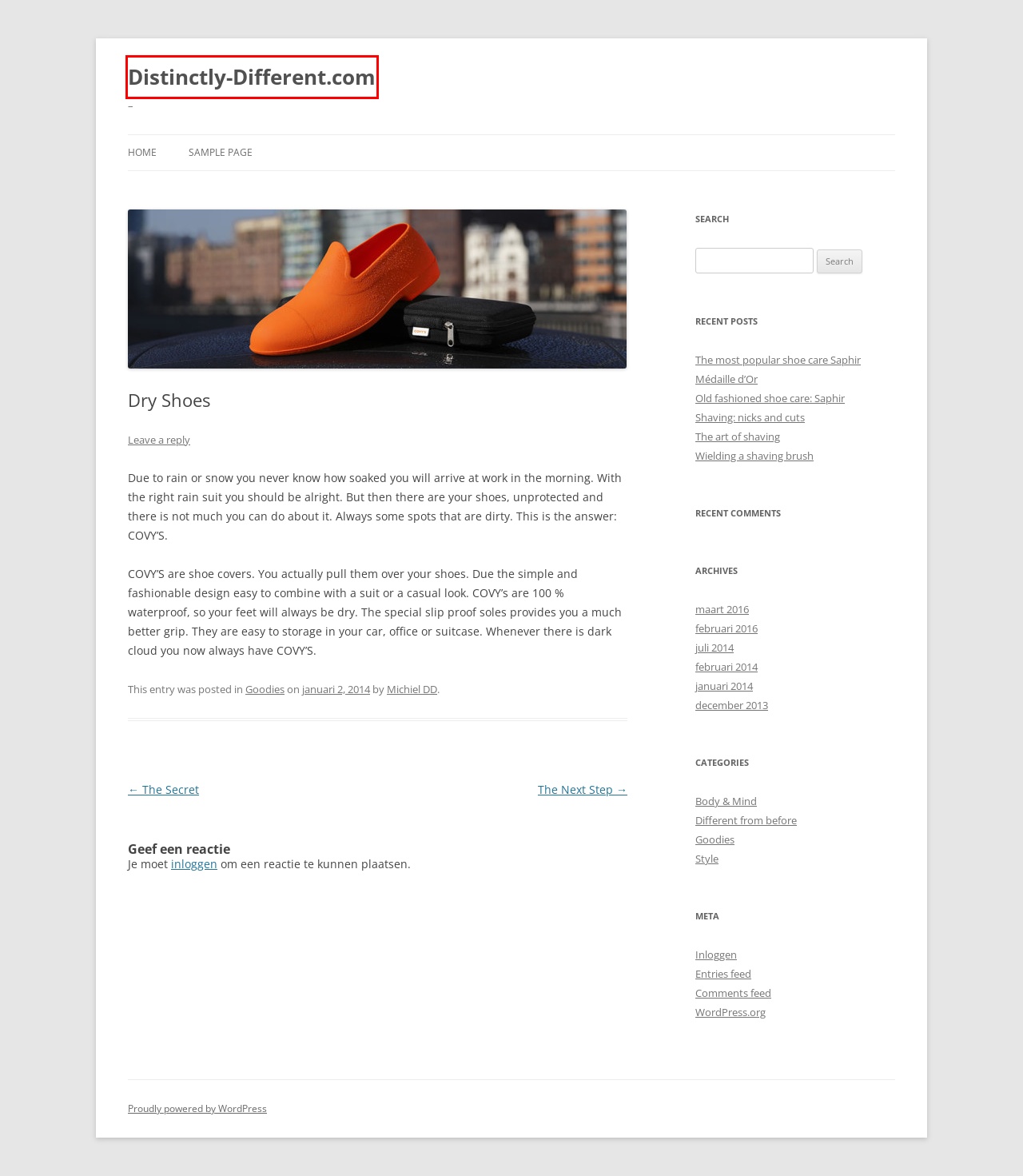Analyze the screenshot of a webpage that features a red rectangle bounding box. Pick the webpage description that best matches the new webpage you would see after clicking on the element within the red bounding box. Here are the candidates:
A. Distinctly-Different.com -
B. Reacties voor Distinctly-Different.com
C. Distinctly-Different.com
D. Shaving: nicks and cuts - Distinctly-Different.com
E. Michiel DD - Distinctly-Different.com
F. februari 2016 - Distinctly-Different.com
G. Style Archives - Distinctly-Different.com
H. Wielding a shaving brush - Distinctly-Different.com

A